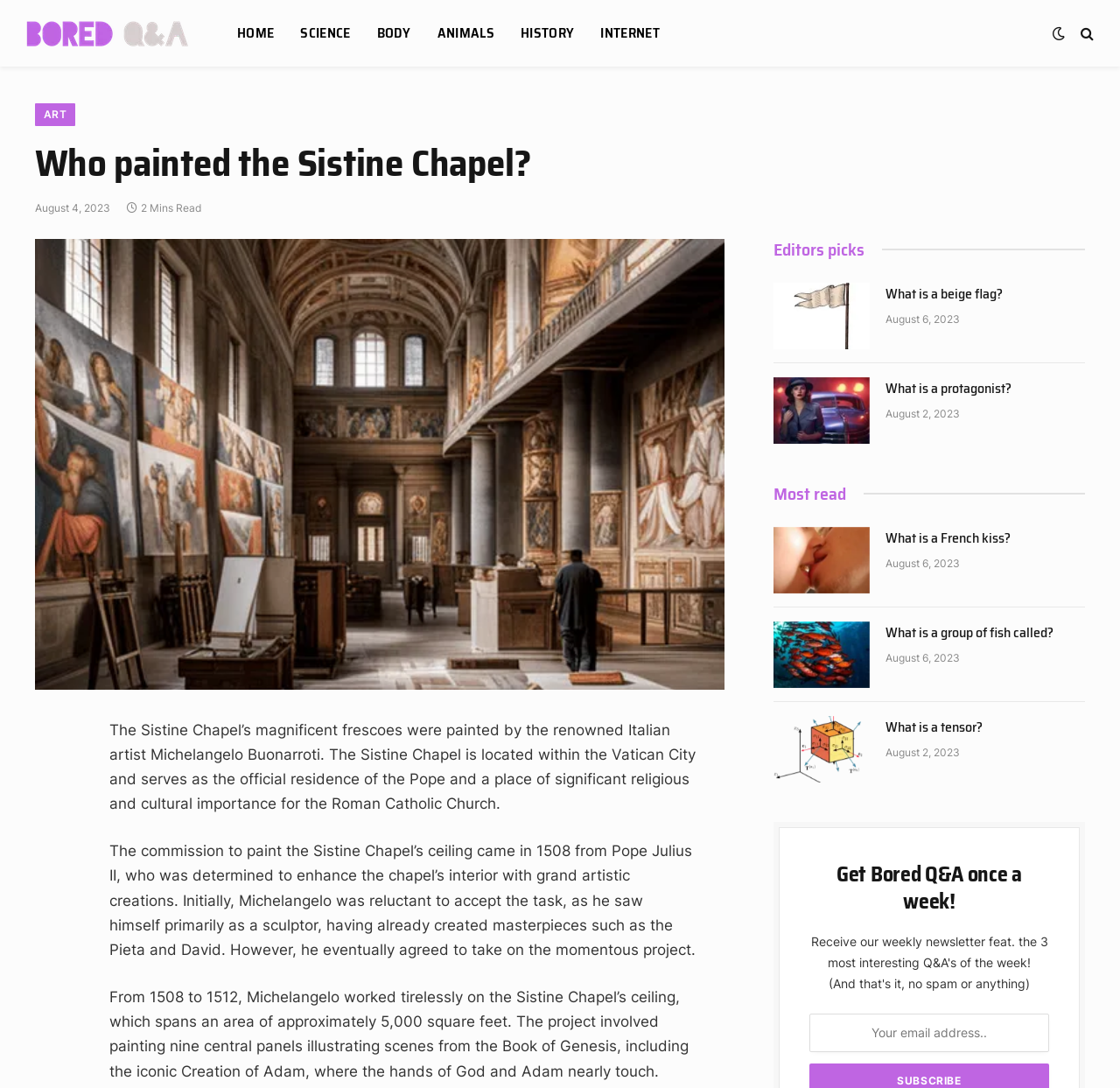What is the area of the Sistine Chapel's ceiling?
Provide an in-depth answer to the question, covering all aspects.

The answer can be found in the third paragraph of the webpage, which states that 'From 1508 to 1512, Michelangelo worked tirelessly on the Sistine Chapel’s ceiling, which spans an area of approximately 5,000 square feet.'